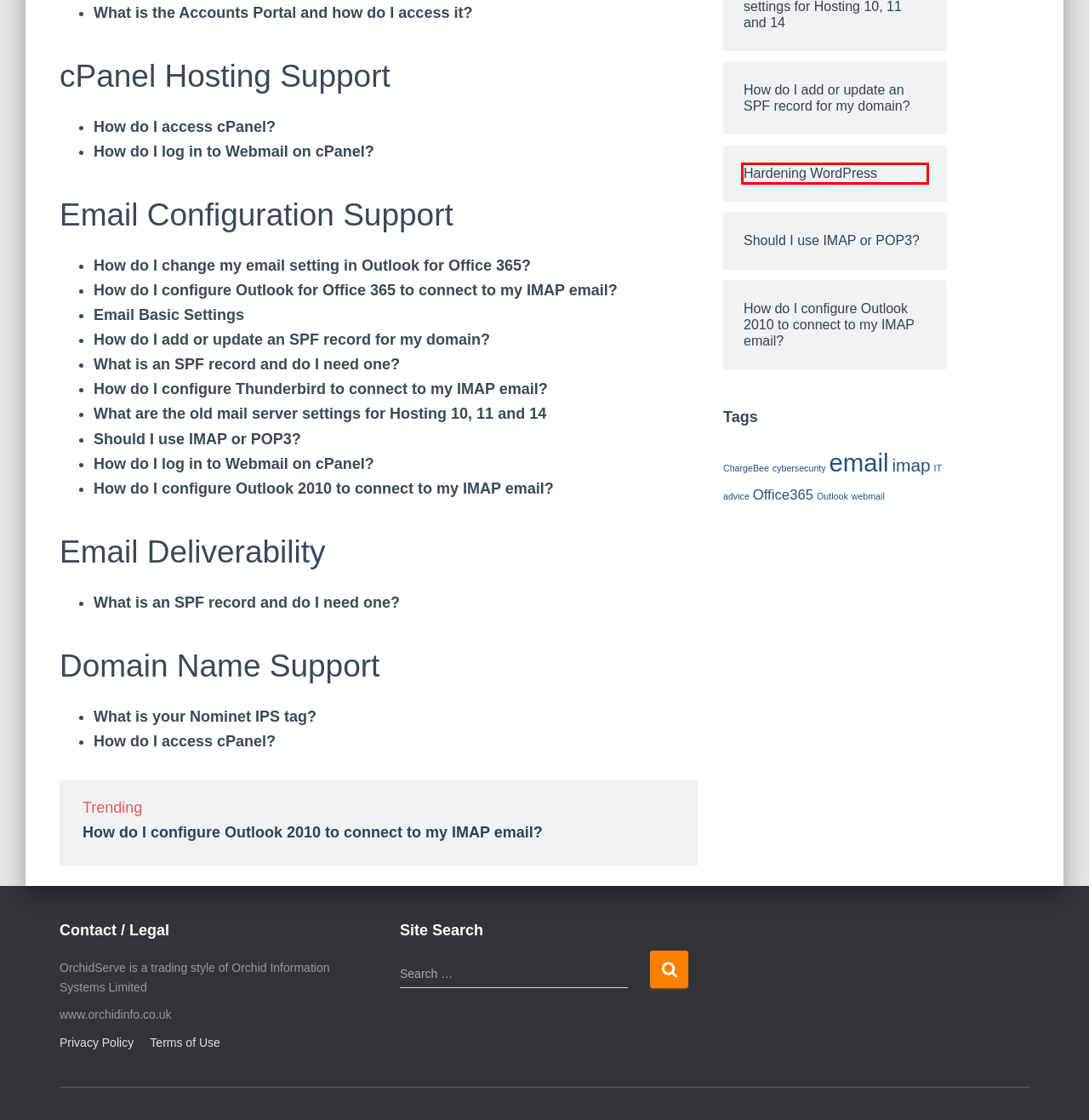You have been given a screenshot of a webpage, where a red bounding box surrounds a UI element. Identify the best matching webpage description for the page that loads after the element in the bounding box is clicked. Options include:
A. IT advice
B. Website Terms of Use
C. What is the Accounts Portal and how do I access it?
D. What is your Nominet IPS tag?
E. Privacy
F. How do I configure Outlook for Office 365 to connect to my IMAP email?
G. Outlook
H. Hardening WordPress

H